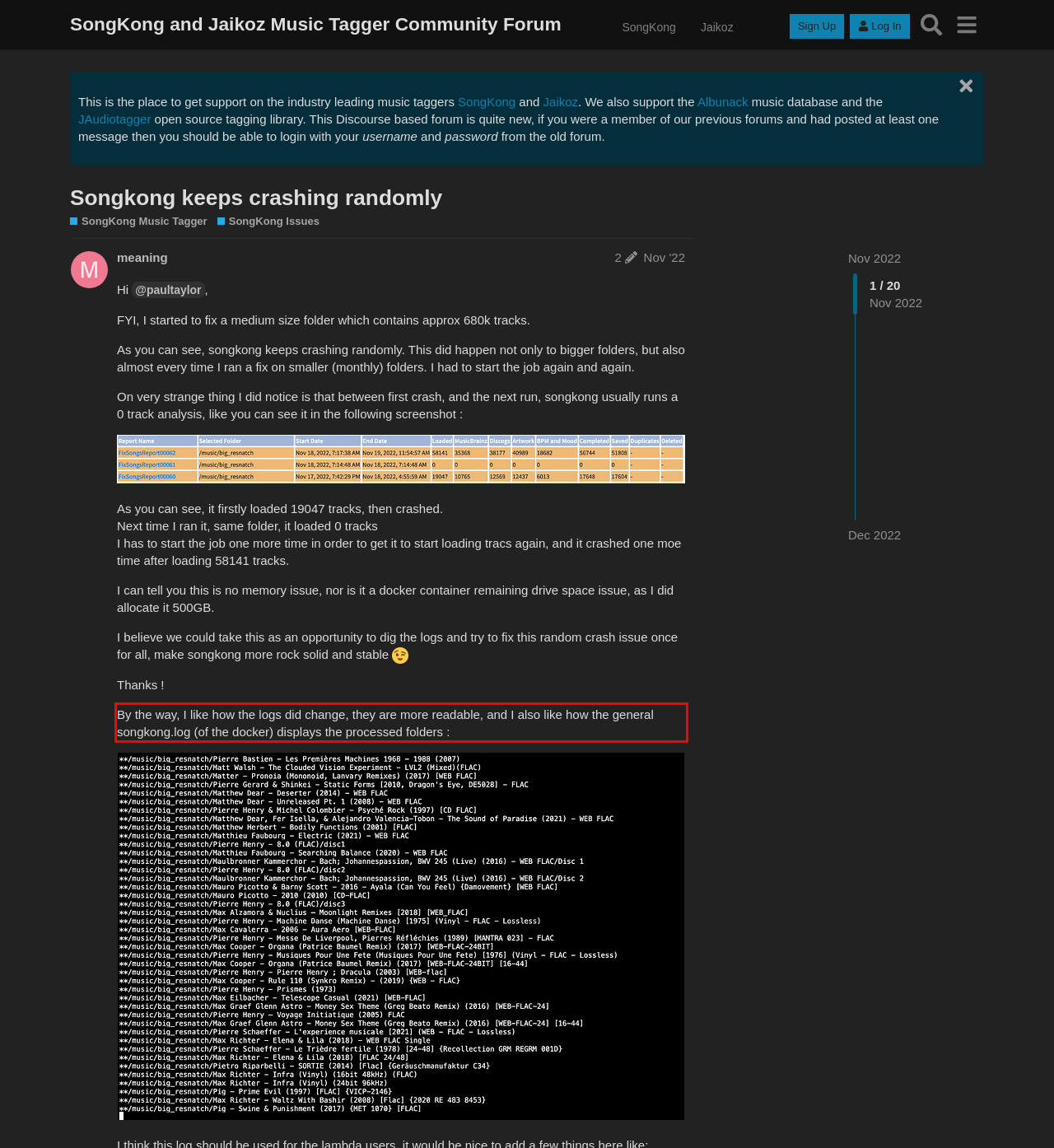Analyze the screenshot of the webpage and extract the text from the UI element that is inside the red bounding box.

By the way, I like how the logs did change, they are more readable, and I also like how the general songkong.log (of the docker) displays the processed folders :